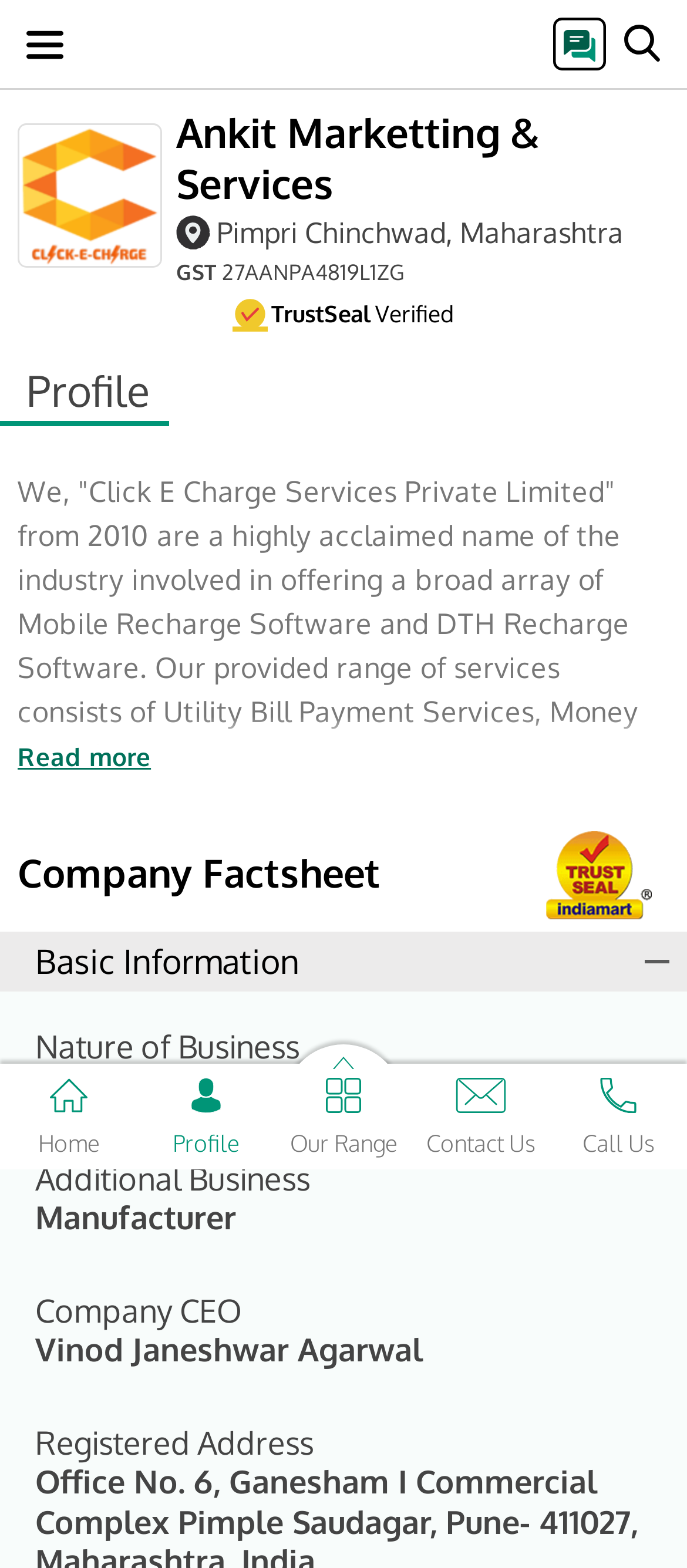Locate the bounding box coordinates of the area to click to fulfill this instruction: "Read more about the company". The bounding box should be presented as four float numbers between 0 and 1, in the order [left, top, right, bottom].

[0.026, 0.473, 0.22, 0.492]